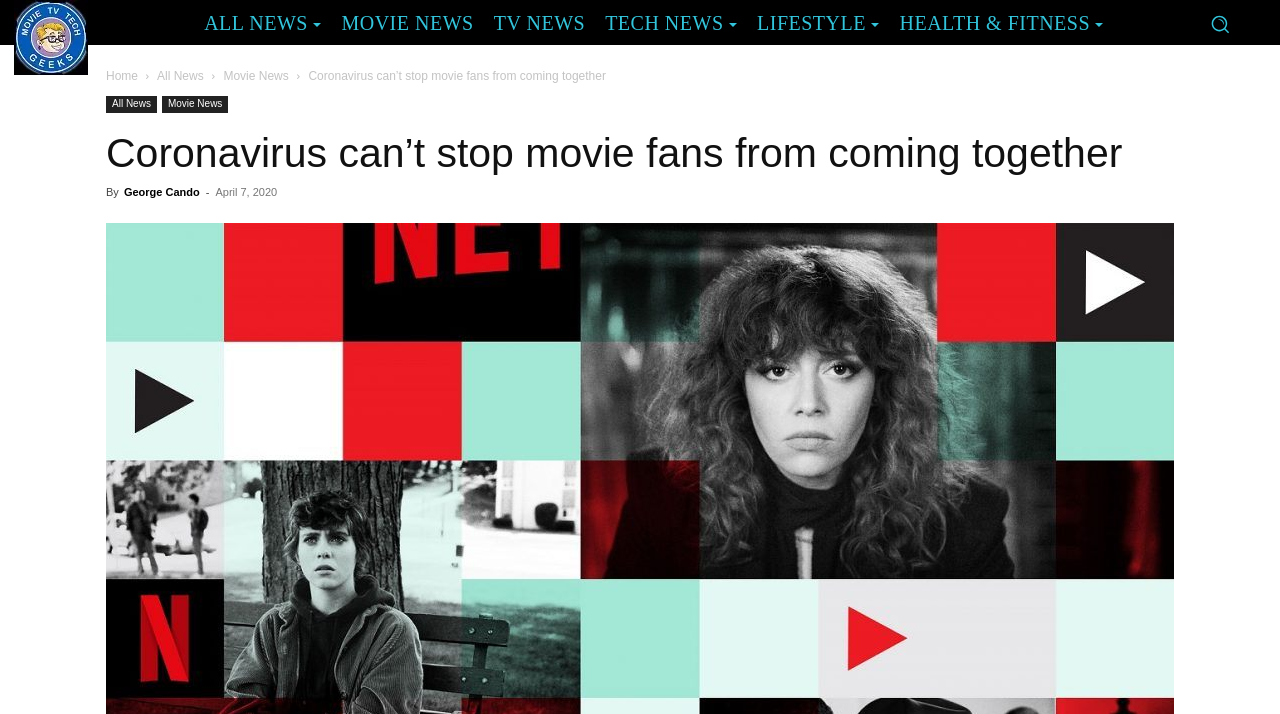Show the bounding box coordinates for the element that needs to be clicked to execute the following instruction: "View article by George Cando". Provide the coordinates in the form of four float numbers between 0 and 1, i.e., [left, top, right, bottom].

[0.097, 0.261, 0.156, 0.277]